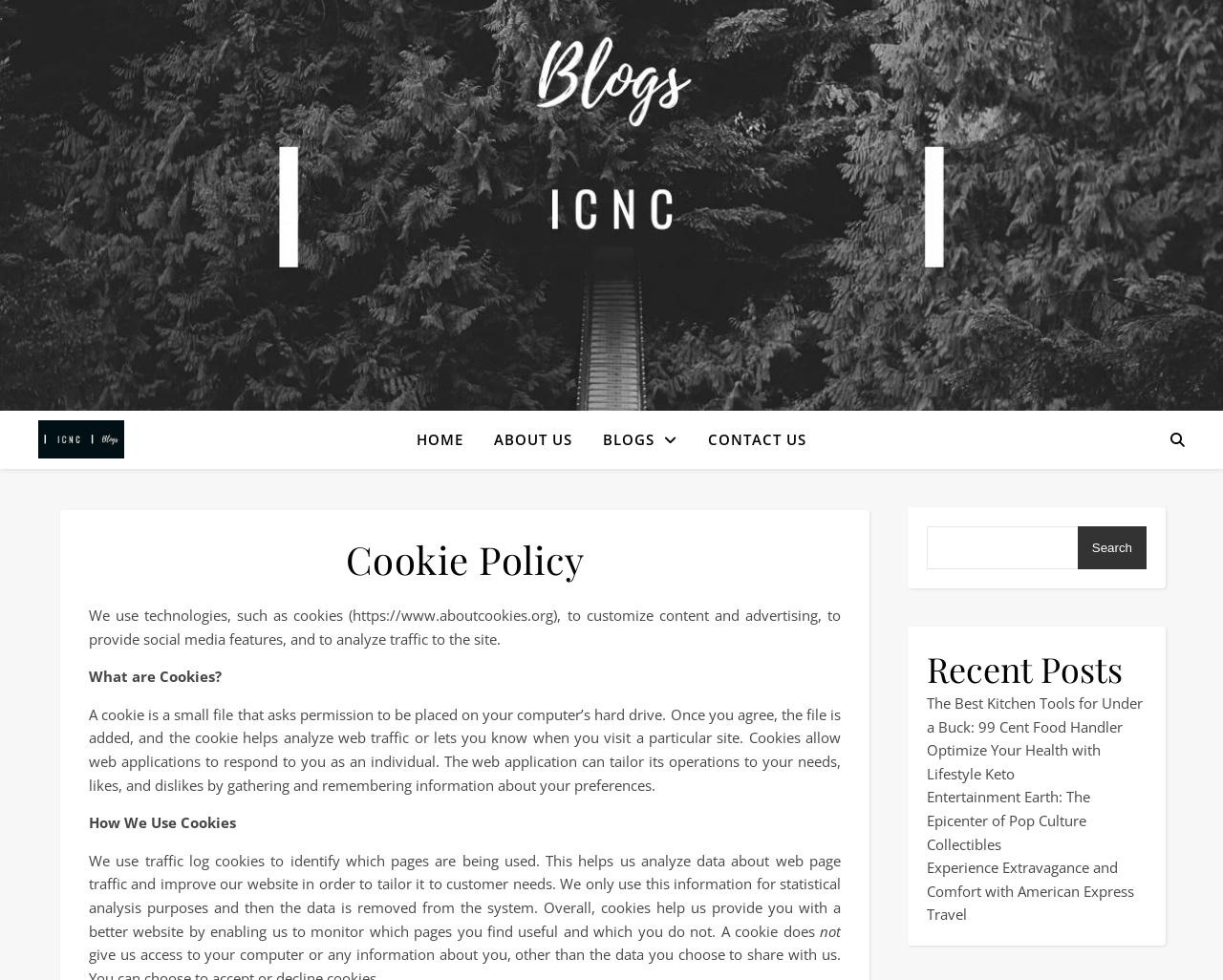Identify the bounding box of the UI element described as follows: "Contact Us". Provide the coordinates as four float numbers in the range of 0 to 1 [left, top, right, bottom].

[0.566, 0.419, 0.659, 0.478]